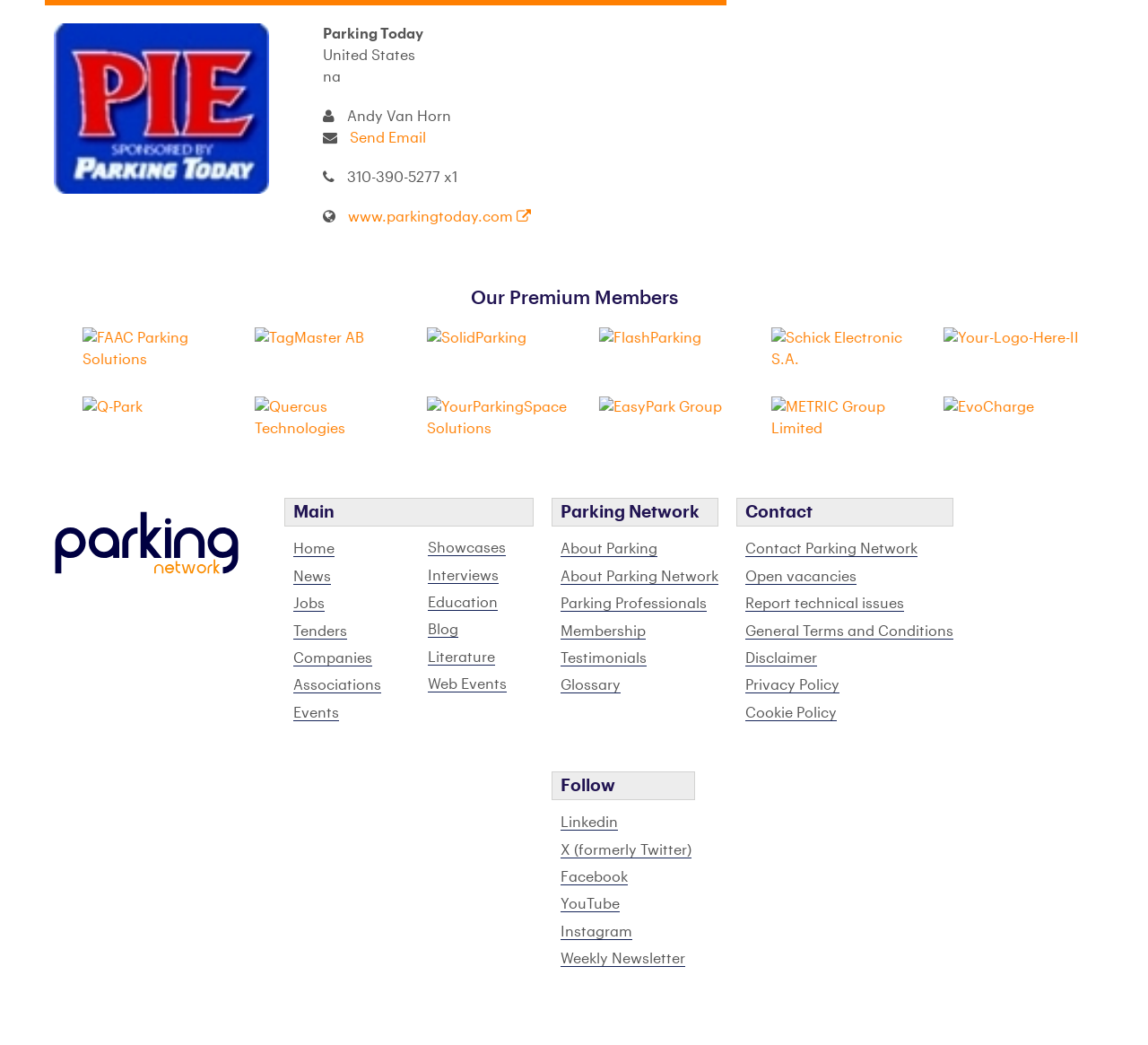Based on the image, provide a detailed and complete answer to the question: 
How many premium members are listed on the webpage?

There are six premium members listed on the webpage, including FAAC Parking Solutions, Q-Park, TagMaster AB, Quercus Technologies, SolidParking, and YourParkingSpace Solutions.